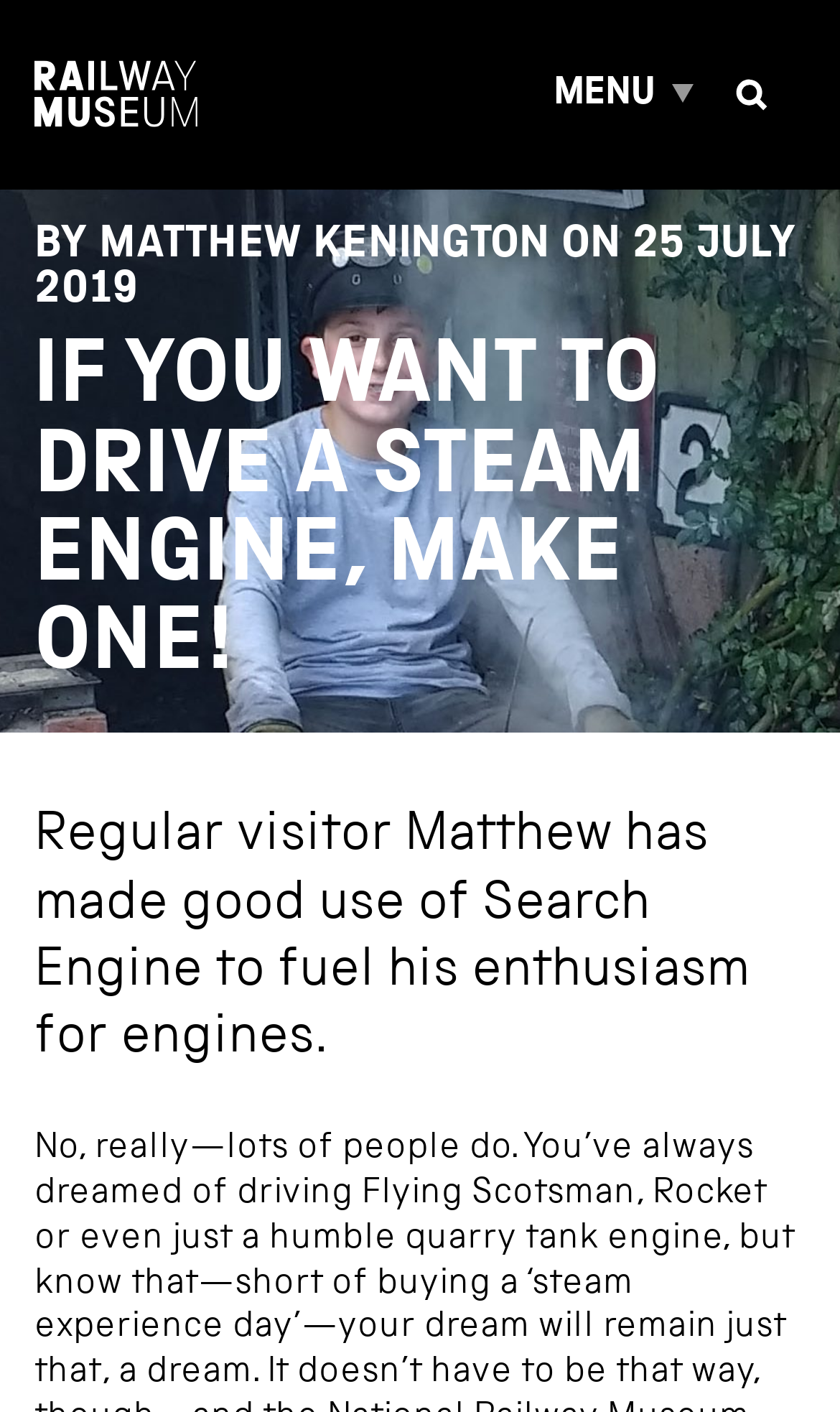Respond to the following question using a concise word or phrase: 
What is the date of the article?

25 July 2019